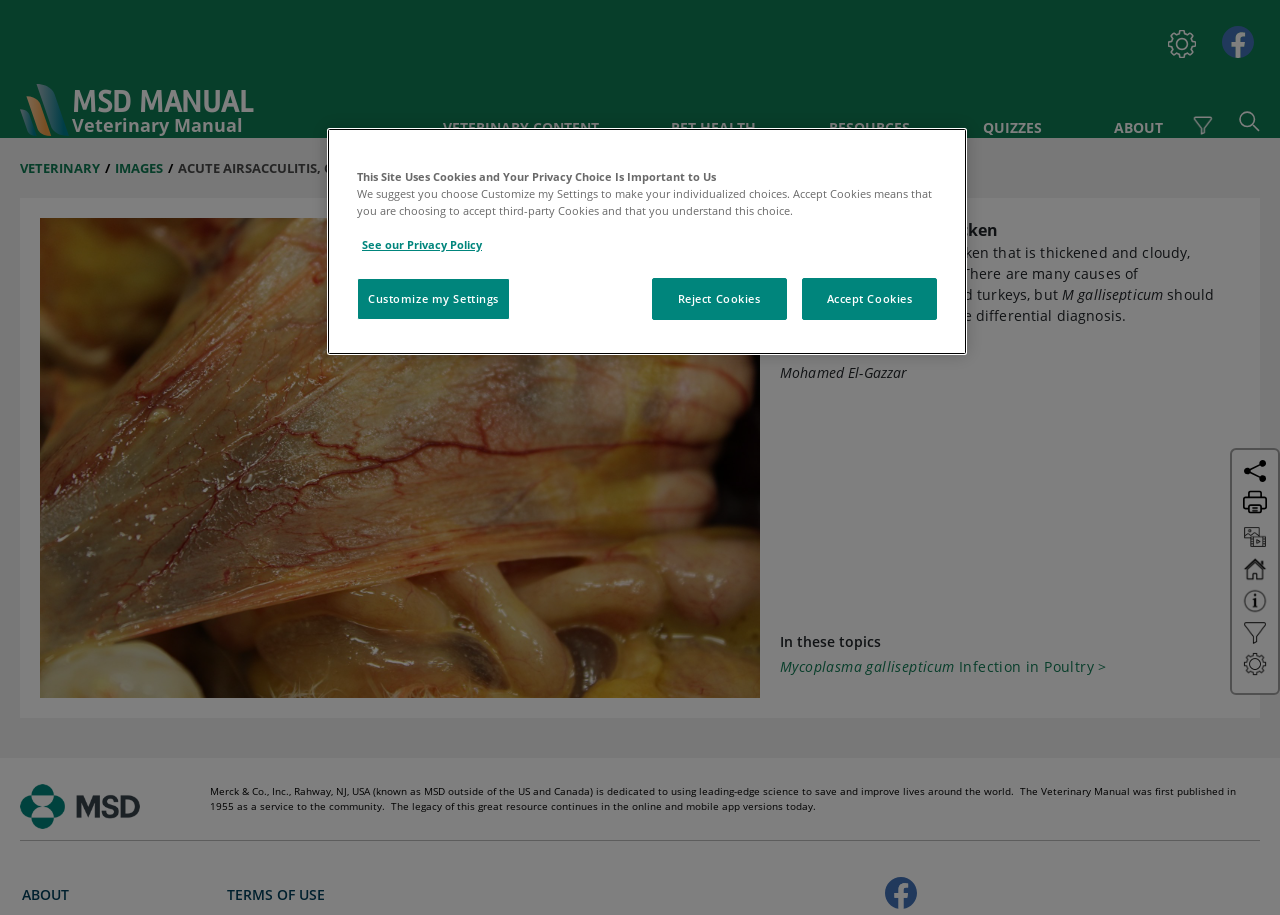Highlight the bounding box coordinates of the element that should be clicked to carry out the following instruction: "Click the 'Settings' button". The coordinates must be given as four float numbers ranging from 0 to 1, i.e., [left, top, right, bottom].

[0.908, 0.027, 0.938, 0.069]